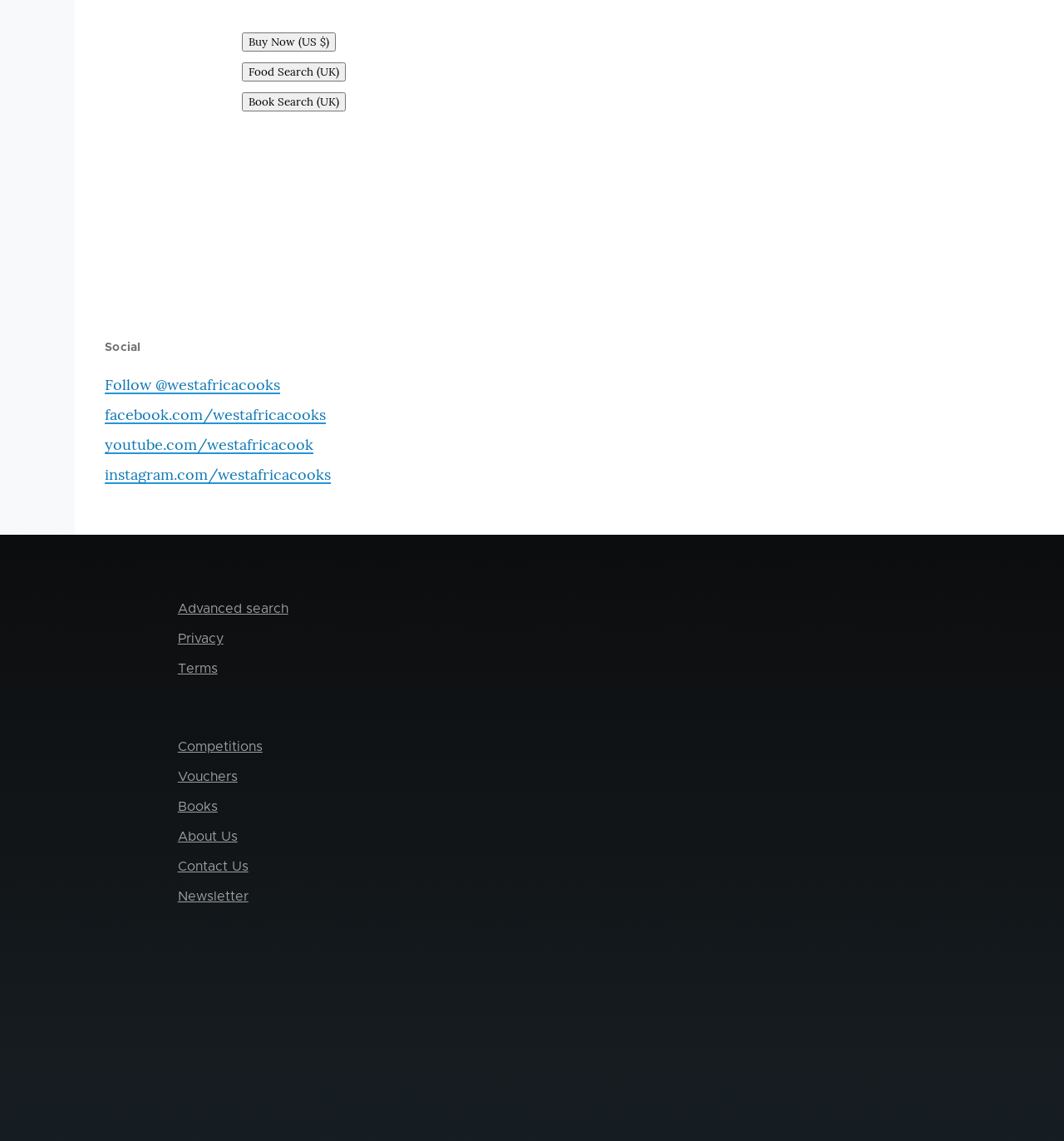Specify the bounding box coordinates of the area to click in order to follow the given instruction: "Search for food in the UK."

[0.227, 0.055, 0.325, 0.071]